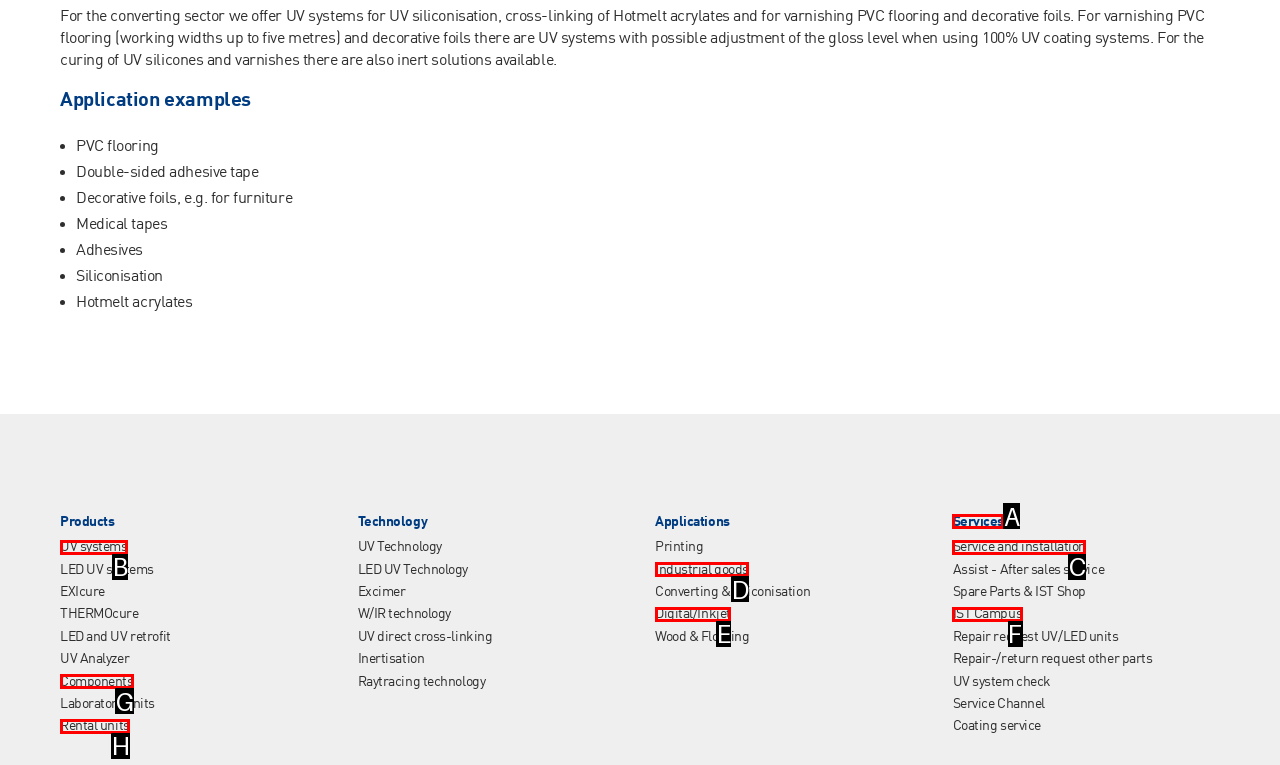From the choices provided, which HTML element best fits the description: Industrial goods? Answer with the appropriate letter.

D